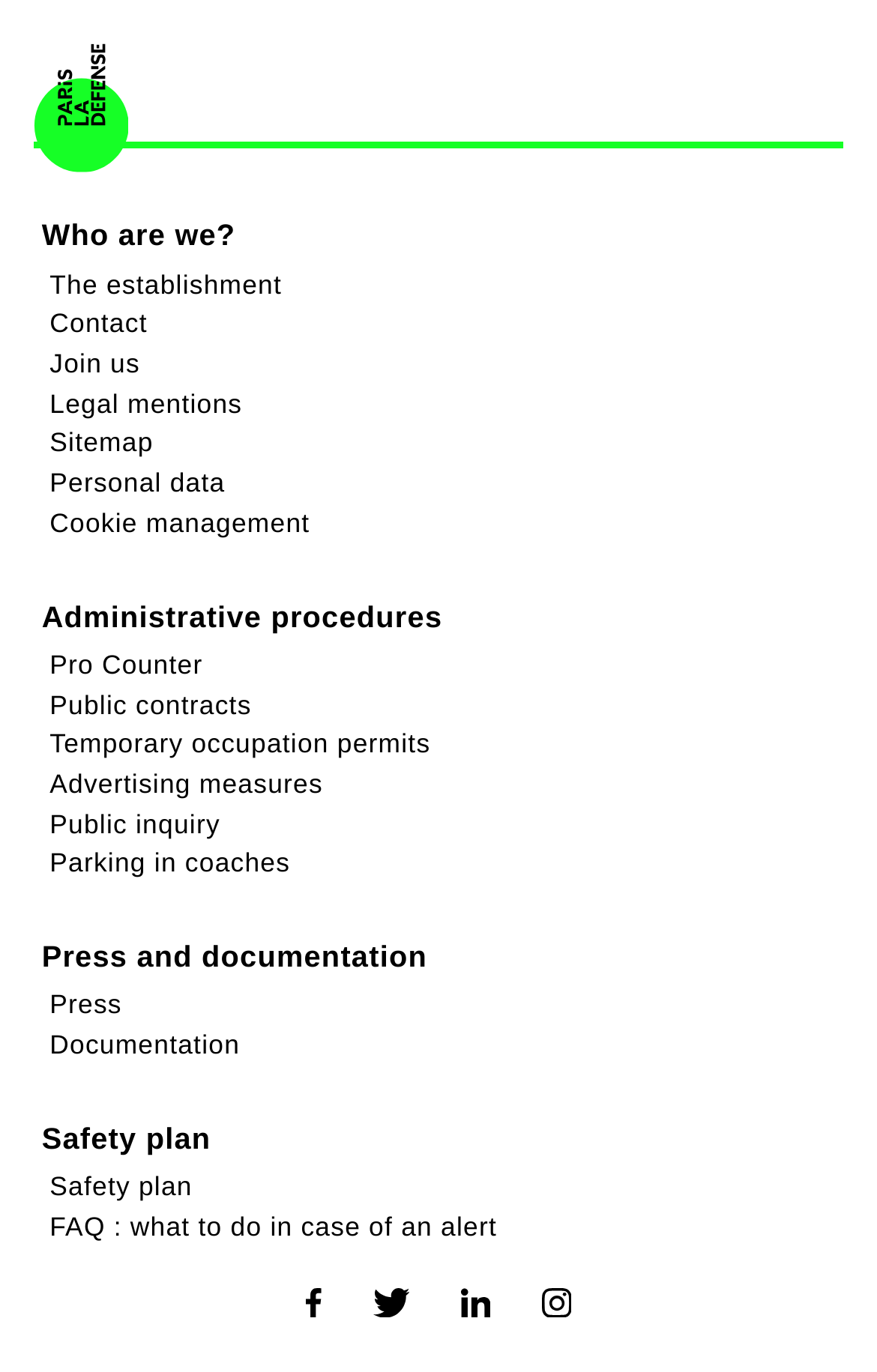From the element description Personal data, predict the bounding box coordinates of the UI element. The coordinates must be specified in the format (top-left x, top-left y, bottom-right x, bottom-right y) and should be within the 0 to 1 range.

[0.048, 0.336, 0.266, 0.369]